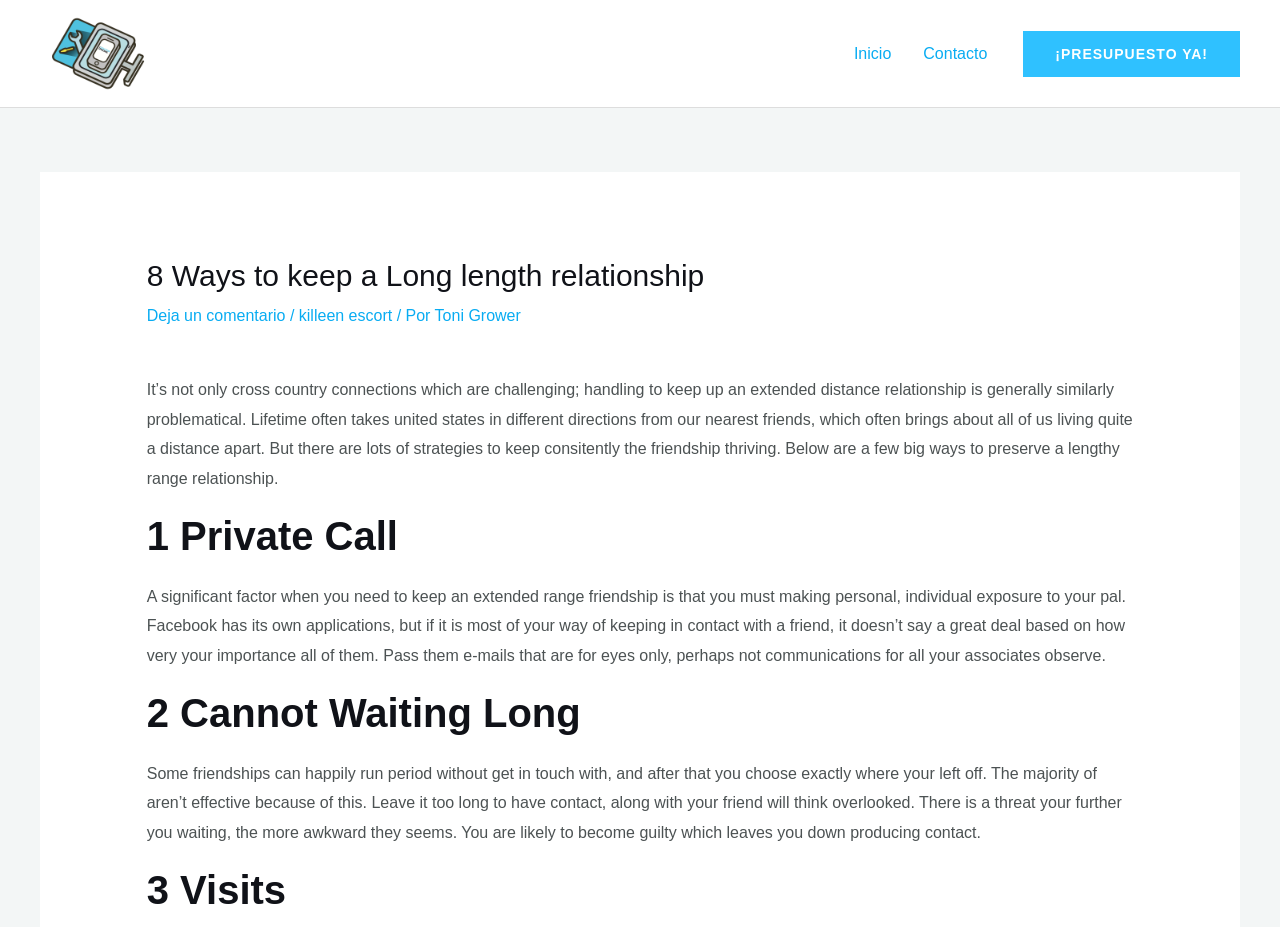Provide a one-word or short-phrase answer to the question:
What is the name of the website?

Doctor Phone